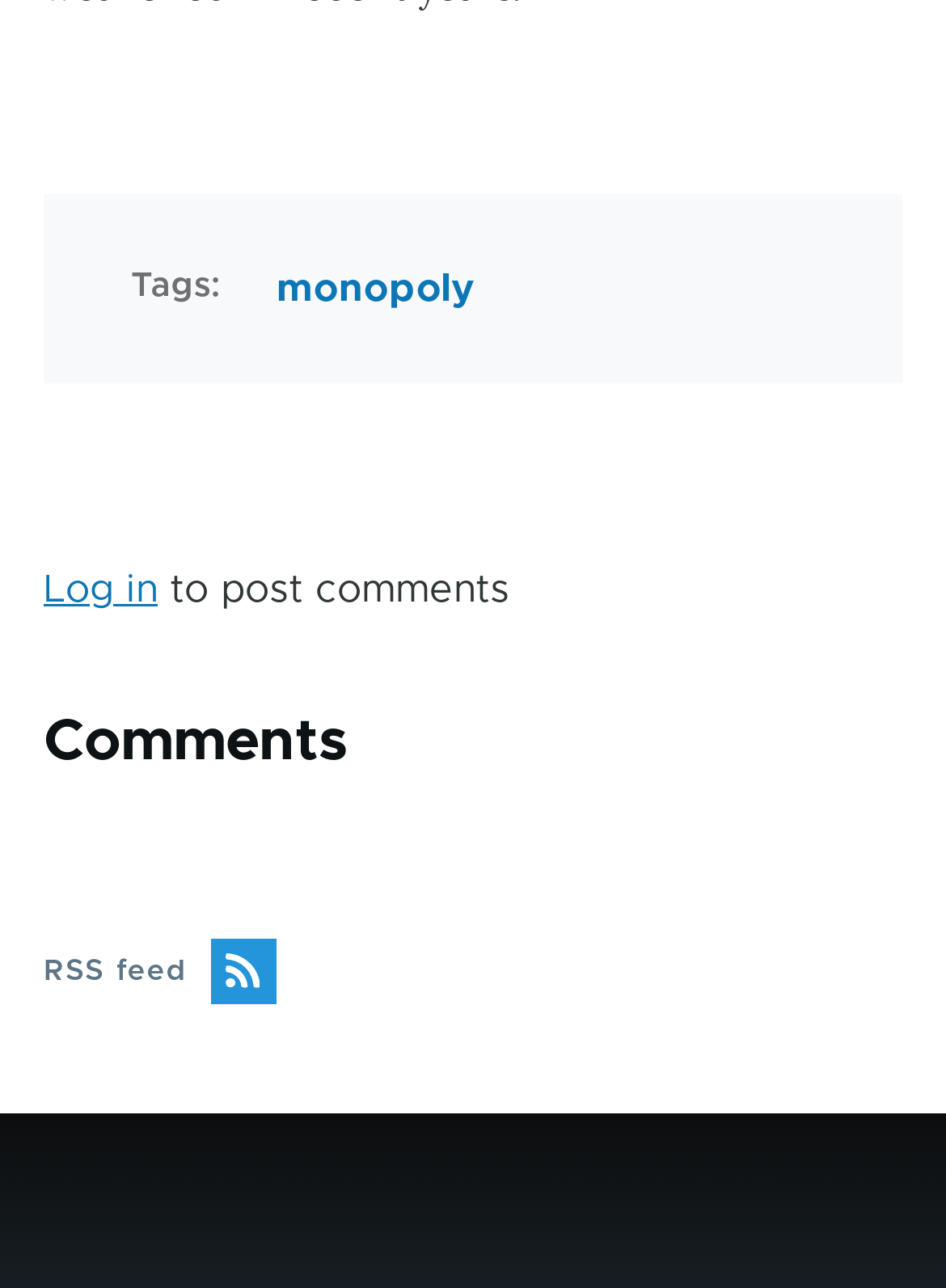What type of feed is available on the webpage?
We need a detailed and exhaustive answer to the question. Please elaborate.

The webpage provides an RSS feed, which is a type of web feed that allows users to subscribe to and receive updates from the webpage, as indicated by the link 'RSS feed' located at the bottom of the webpage.